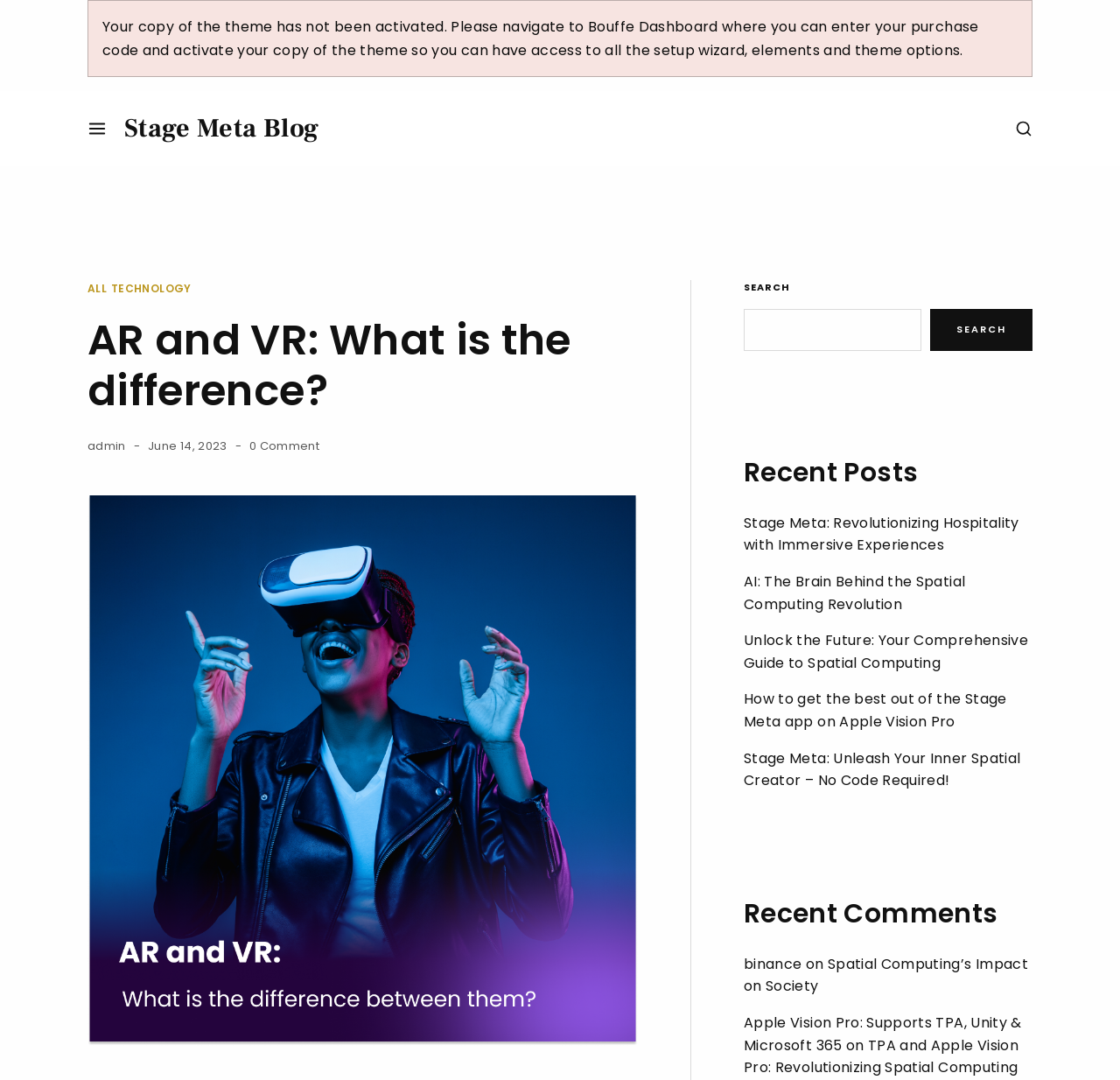Could you indicate the bounding box coordinates of the region to click in order to complete this instruction: "Search for something".

[0.664, 0.286, 0.823, 0.325]